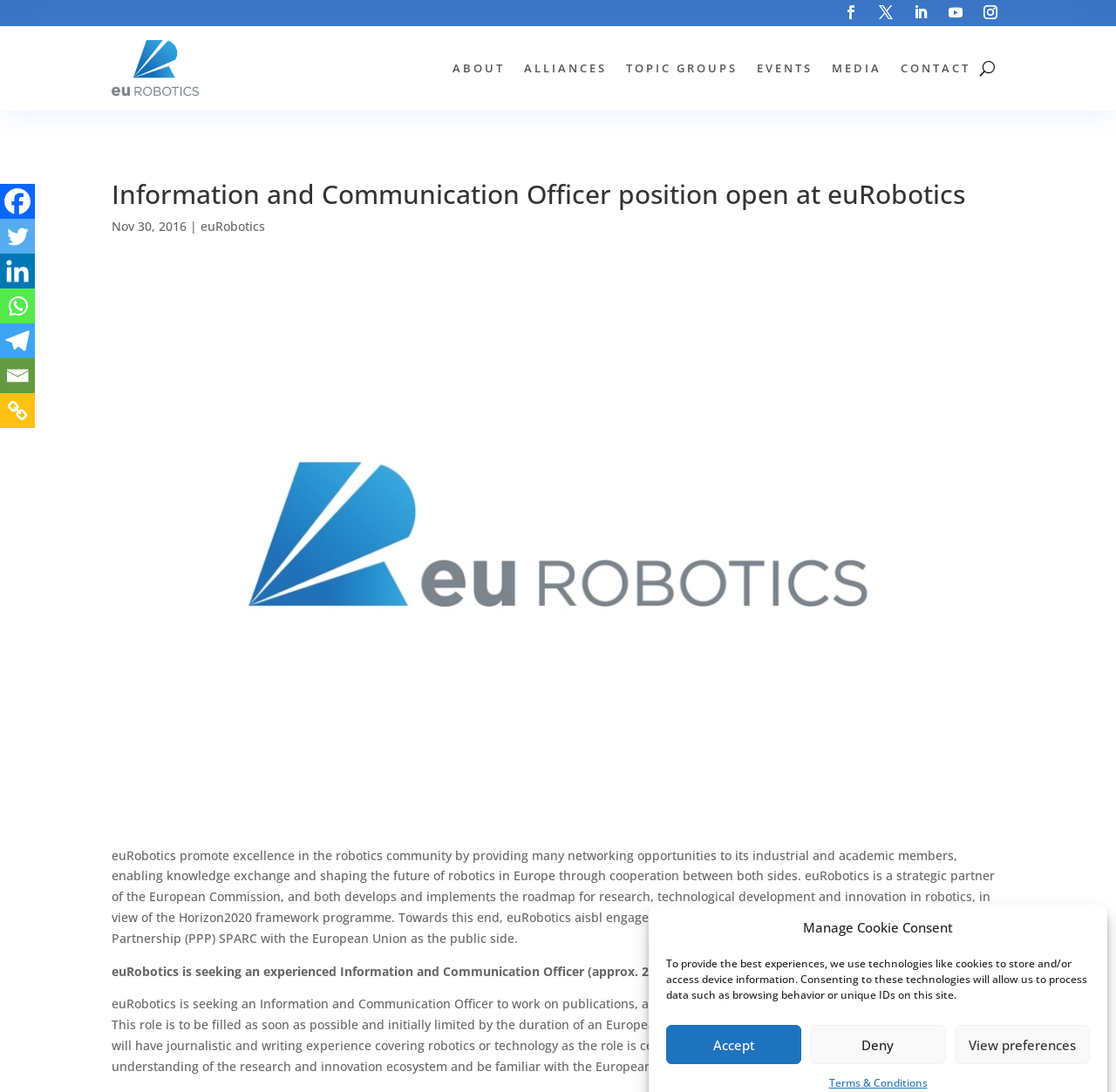Please specify the bounding box coordinates of the clickable section necessary to execute the following command: "Check the CONTACT page".

[0.807, 0.032, 0.87, 0.093]